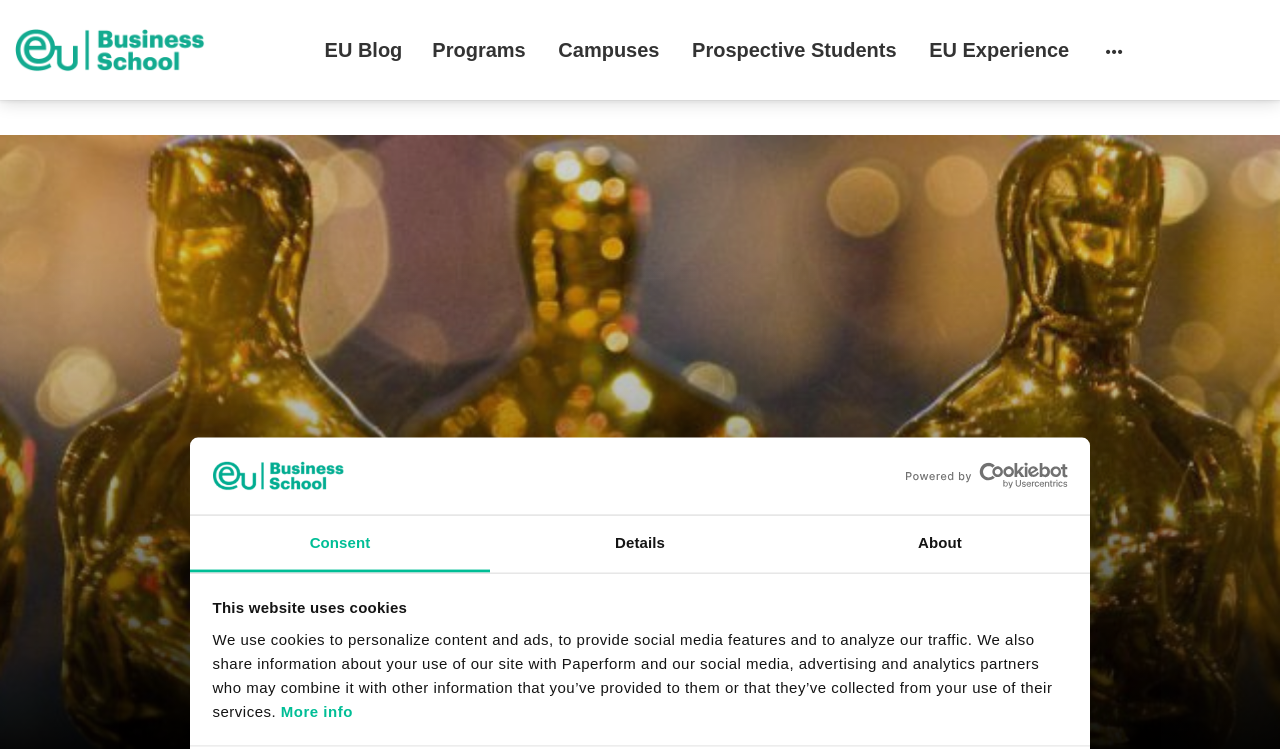How many views does the article have?
Give a detailed response to the question by analyzing the screenshot.

I found this answer by looking at the static text '2529 views' at the bottom of the webpage, which indicates the number of views the article has received.